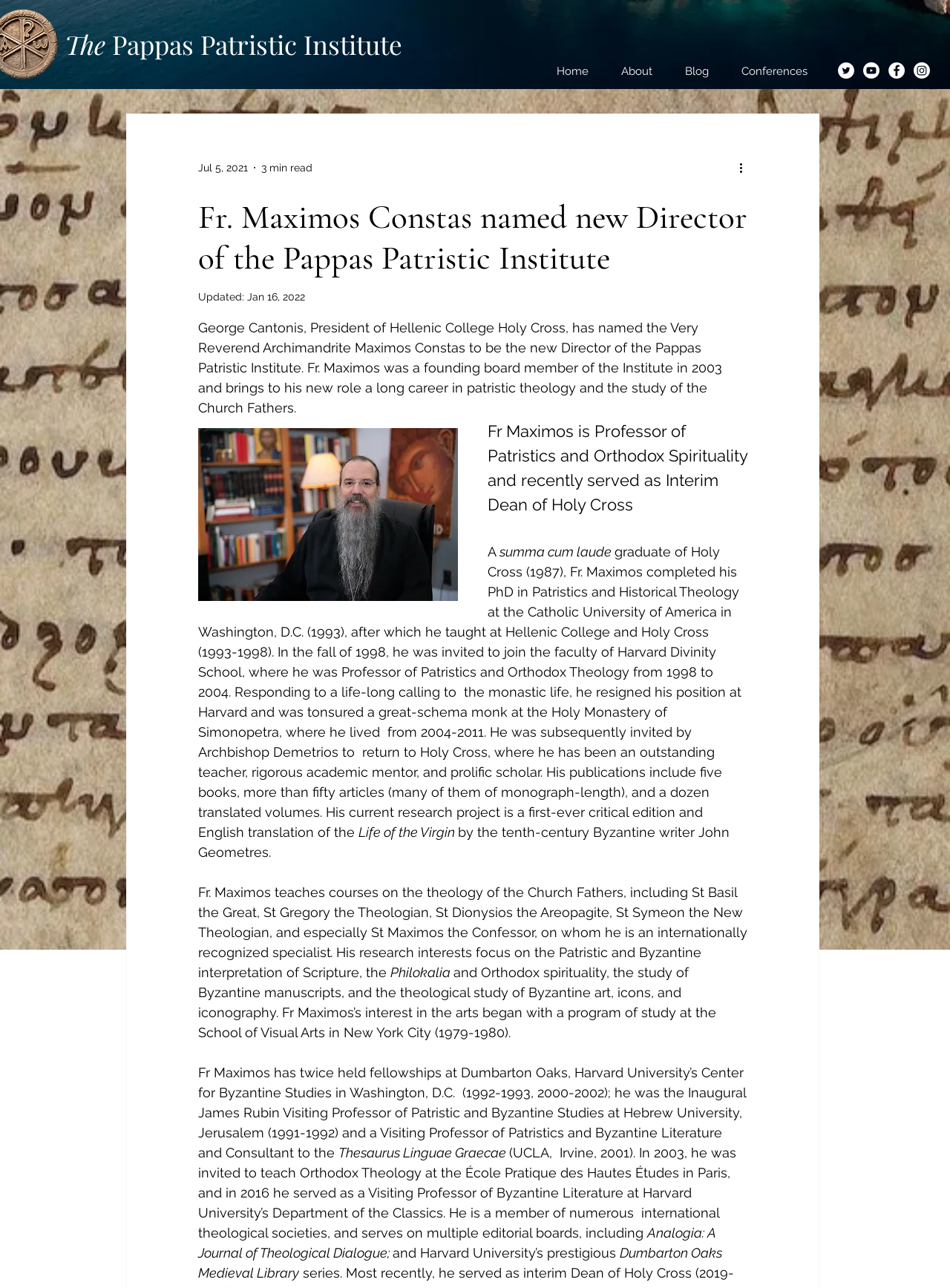Kindly respond to the following question with a single word or a brief phrase: 
What is the name of the university where Fr. Maximos completed his PhD?

Catholic University of America